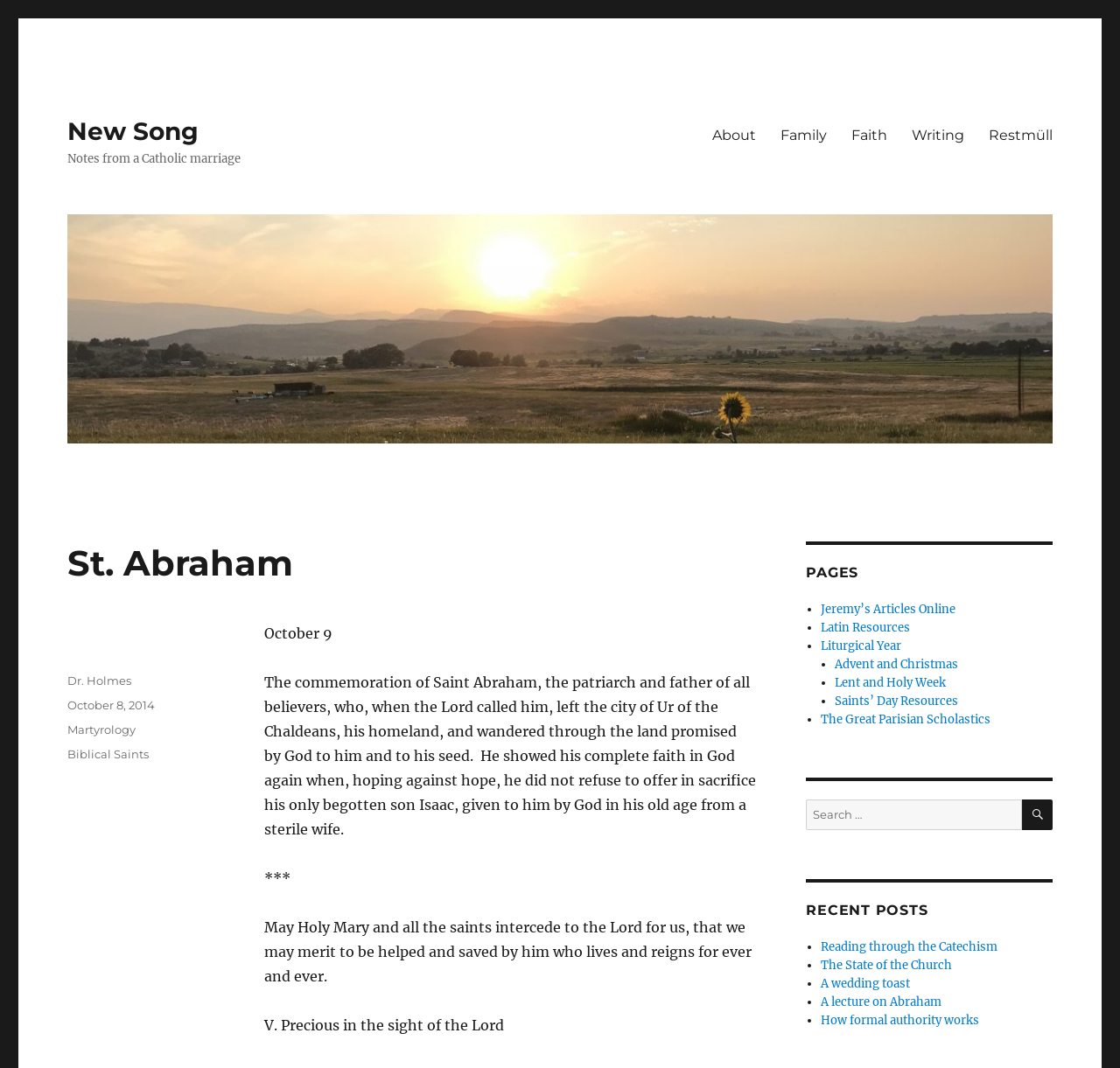Find the bounding box coordinates for the element that must be clicked to complete the instruction: "Read the 'Martyrology' category". The coordinates should be four float numbers between 0 and 1, indicated as [left, top, right, bottom].

[0.06, 0.676, 0.121, 0.689]